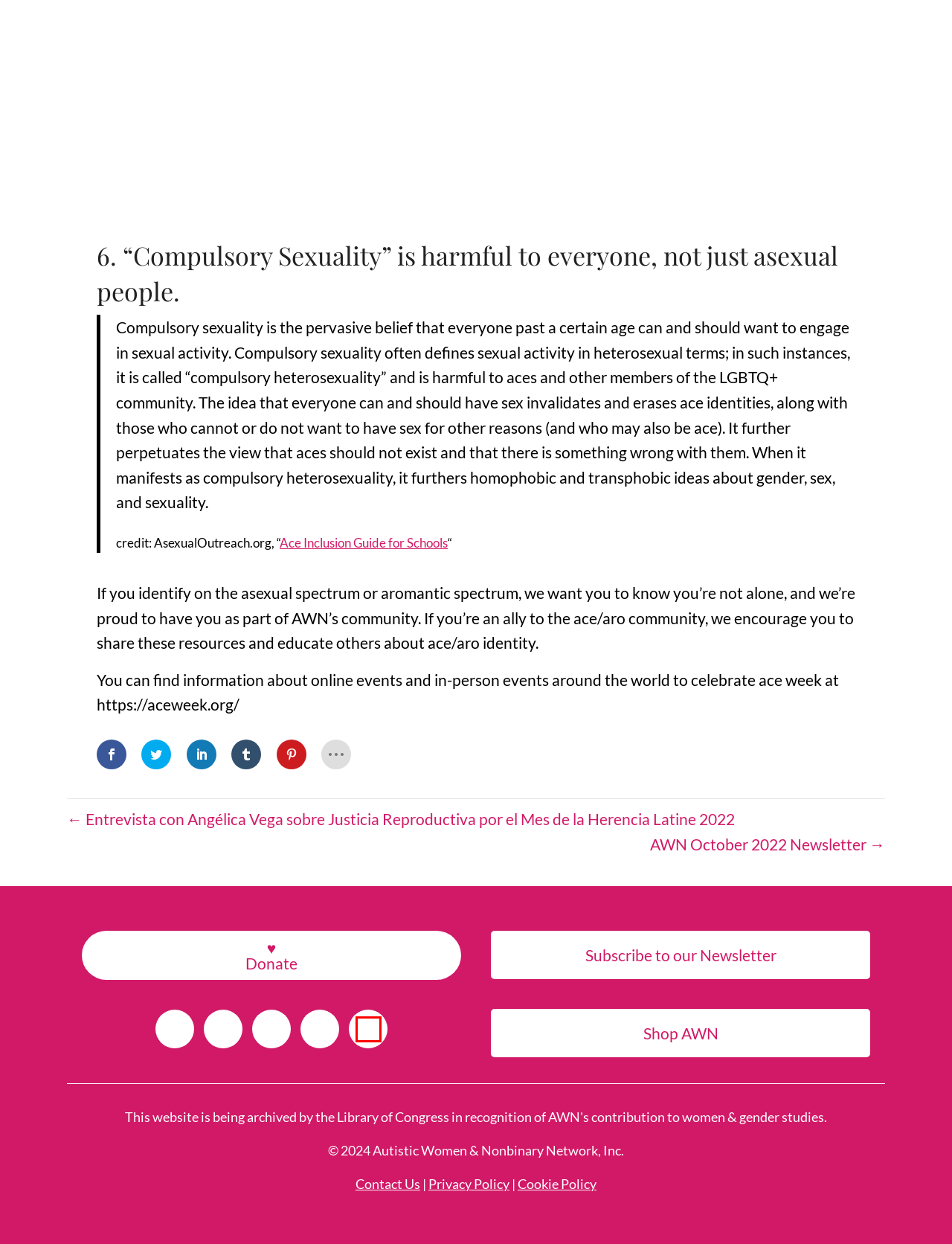Consider the screenshot of a webpage with a red bounding box around an element. Select the webpage description that best corresponds to the new page after clicking the element inside the red bounding box. Here are the candidates:
A. Annual Reports - Autistic Women & Nonbinary Network (AWN)
B. Cookie Policy - Autistic Women & Nonbinary Network (AWN)
C. Press - Autistic Women & Nonbinary Network (AWN)
D. Privacy Policy - Autistic Women & Nonbinary Network (AWN)
E. AWN October 2022 Newsletter - Autistic Women & Nonbinary Network (AWN)
F. Blog – Autistic Women & Nonbinary Network (AWN)
G. Entrevista con Angélica Vega
H. AutisticWomenNonbinaryNetwork (@Awnnetwork@publicgood.social) - publicgood.social

H